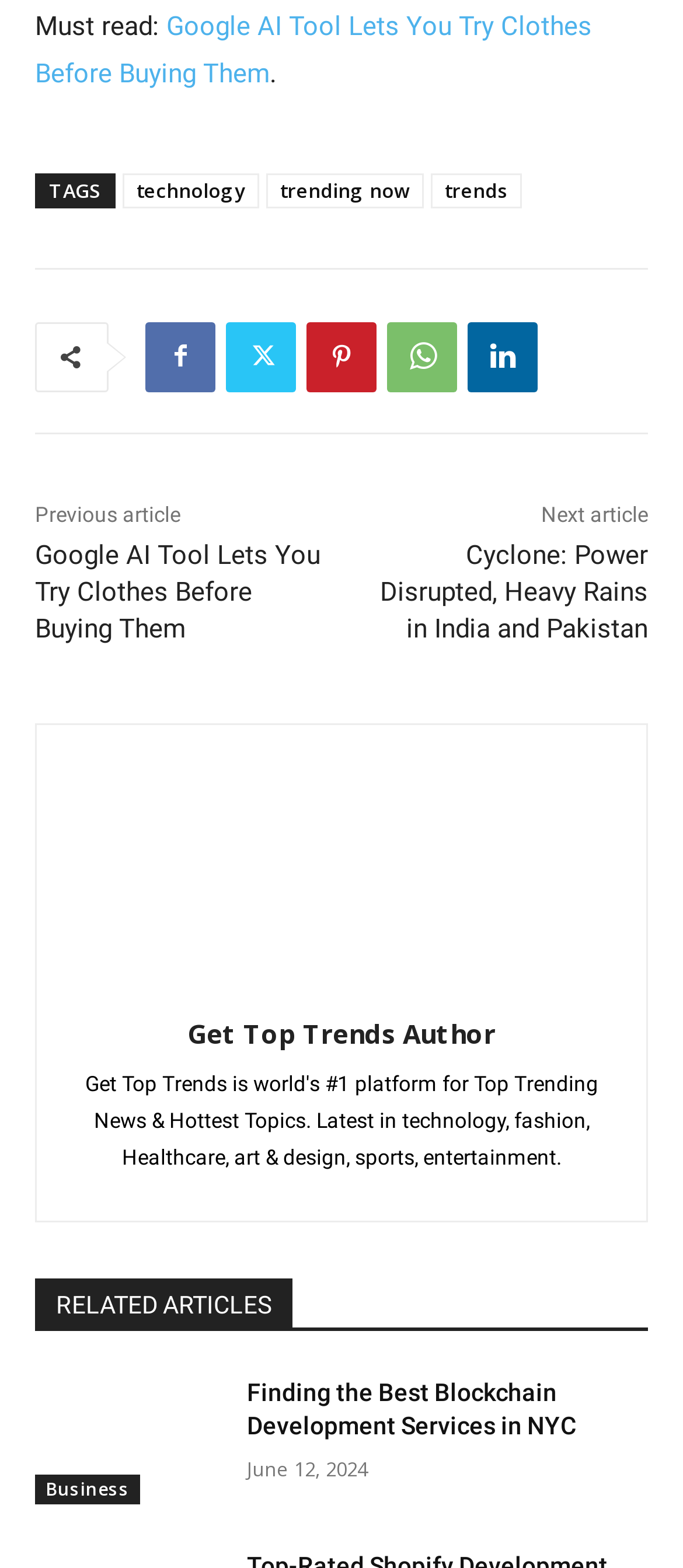Can you look at the image and give a comprehensive answer to the question:
How many social media links are present?

There are five social media links present, which are represented by icons and can be found in the middle of the webpage. These links are for sharing the article on different social media platforms.